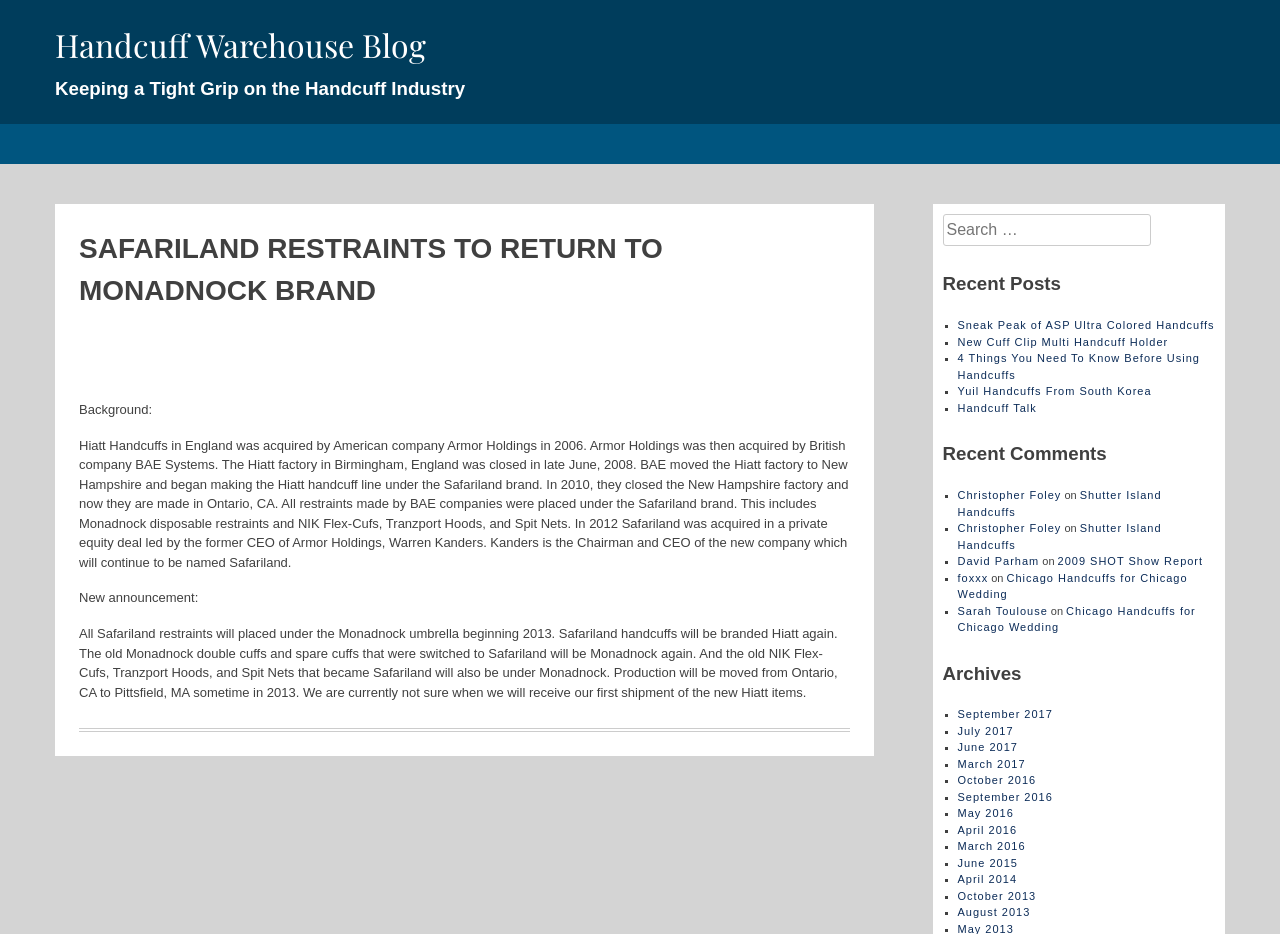Extract the text of the main heading from the webpage.

Handcuff Warehouse Blog